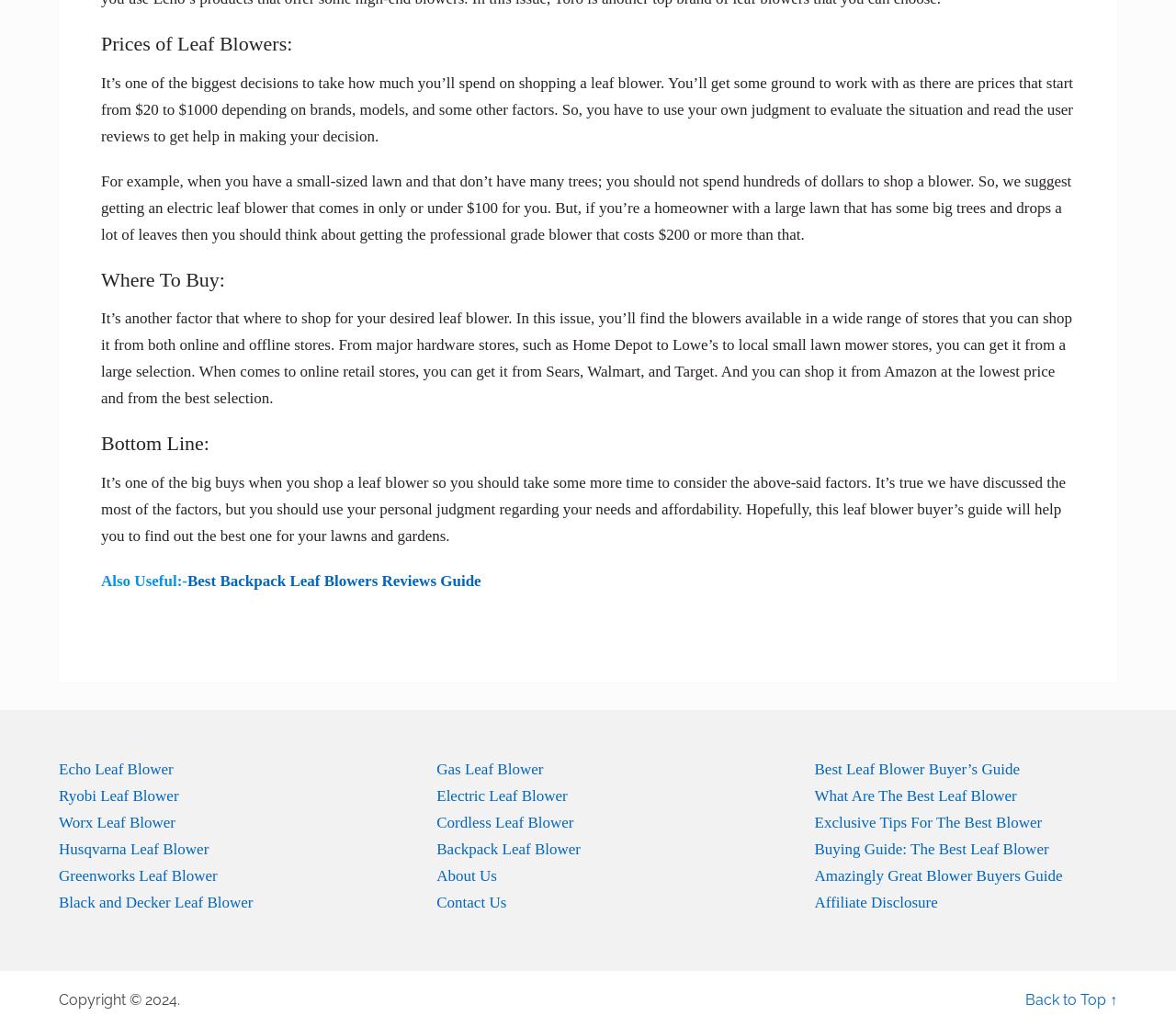Carefully examine the image and provide an in-depth answer to the question: What type of leaf blower is recommended for small lawns?

According to the text, for small-sized lawns with few trees, an electric leaf blower that costs under $100 is recommended.